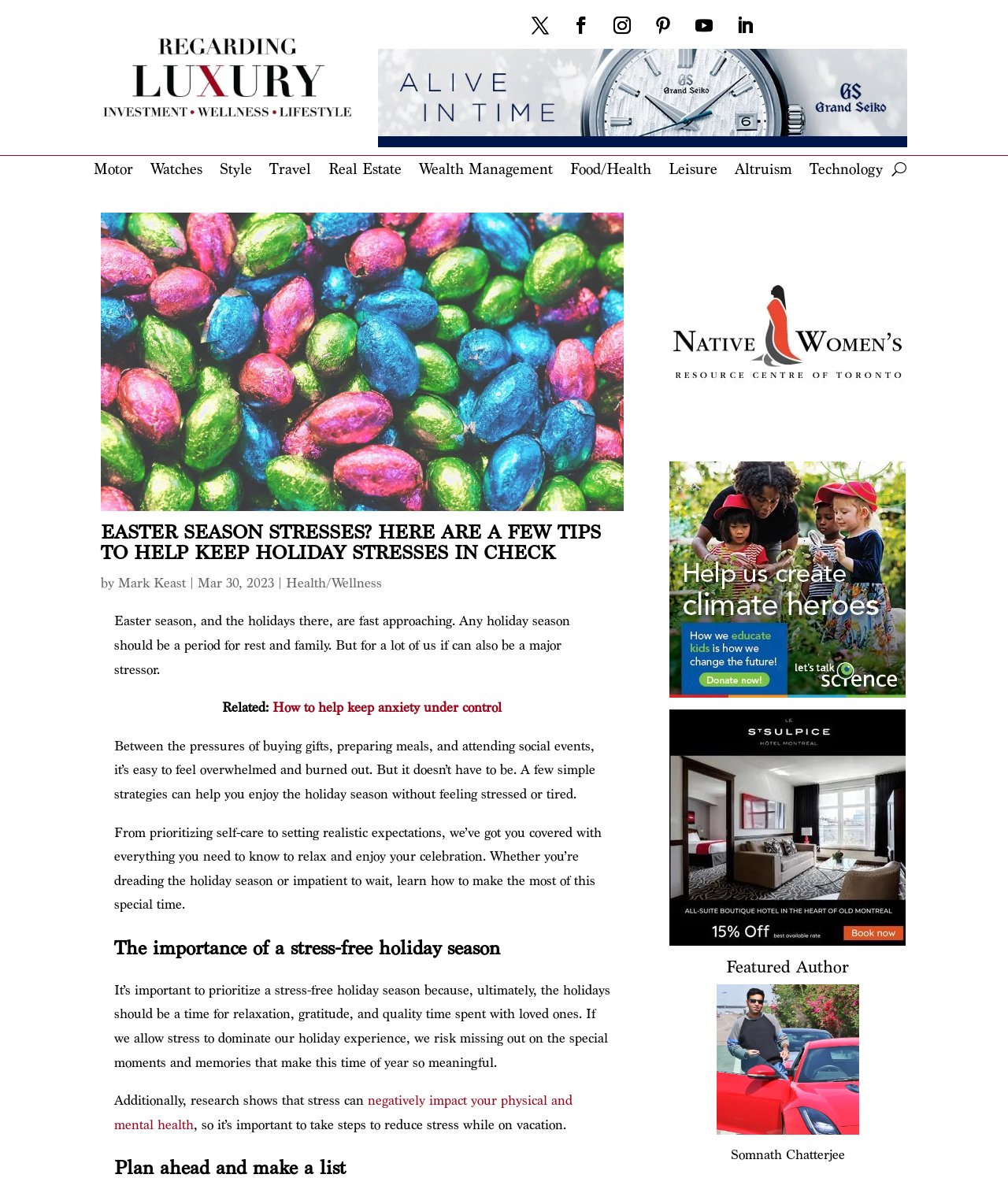Determine the bounding box coordinates for the area that should be clicked to carry out the following instruction: "Read the article by Mark Keast".

[0.117, 0.477, 0.184, 0.491]